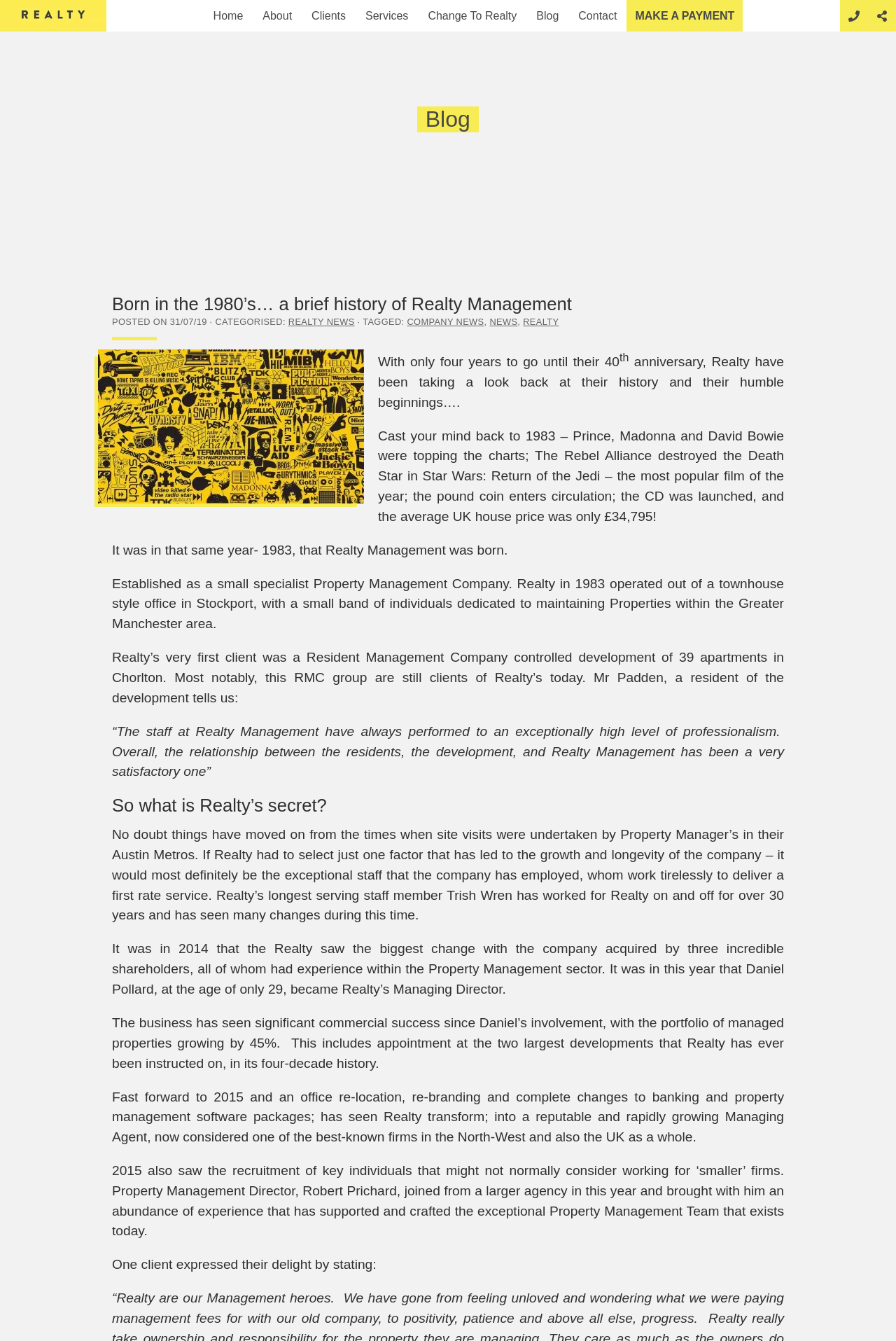Locate the bounding box coordinates of the clickable part needed for the task: "Click on the 'Contact' link".

[0.636, 0.0, 0.698, 0.023]